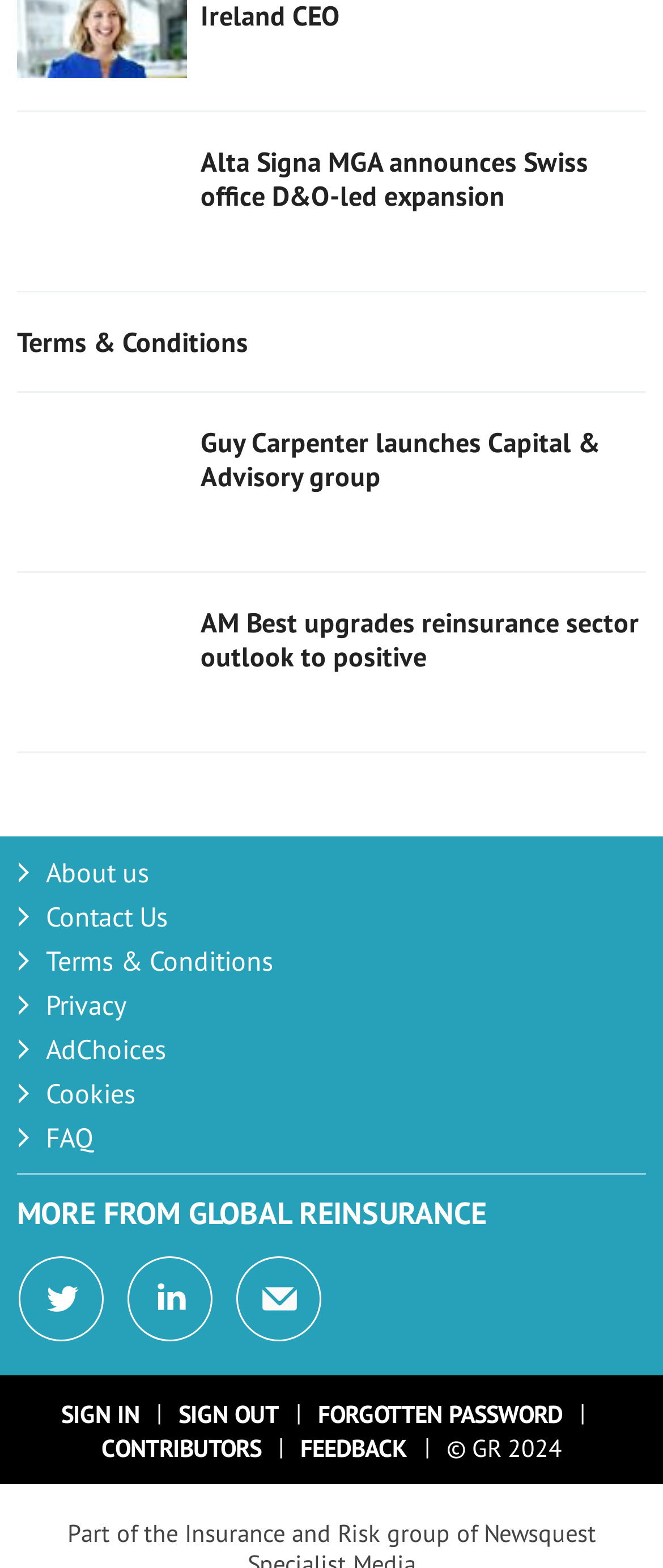How many social media links are there on the webpage?
From the image, provide a succinct answer in one word or a short phrase.

3